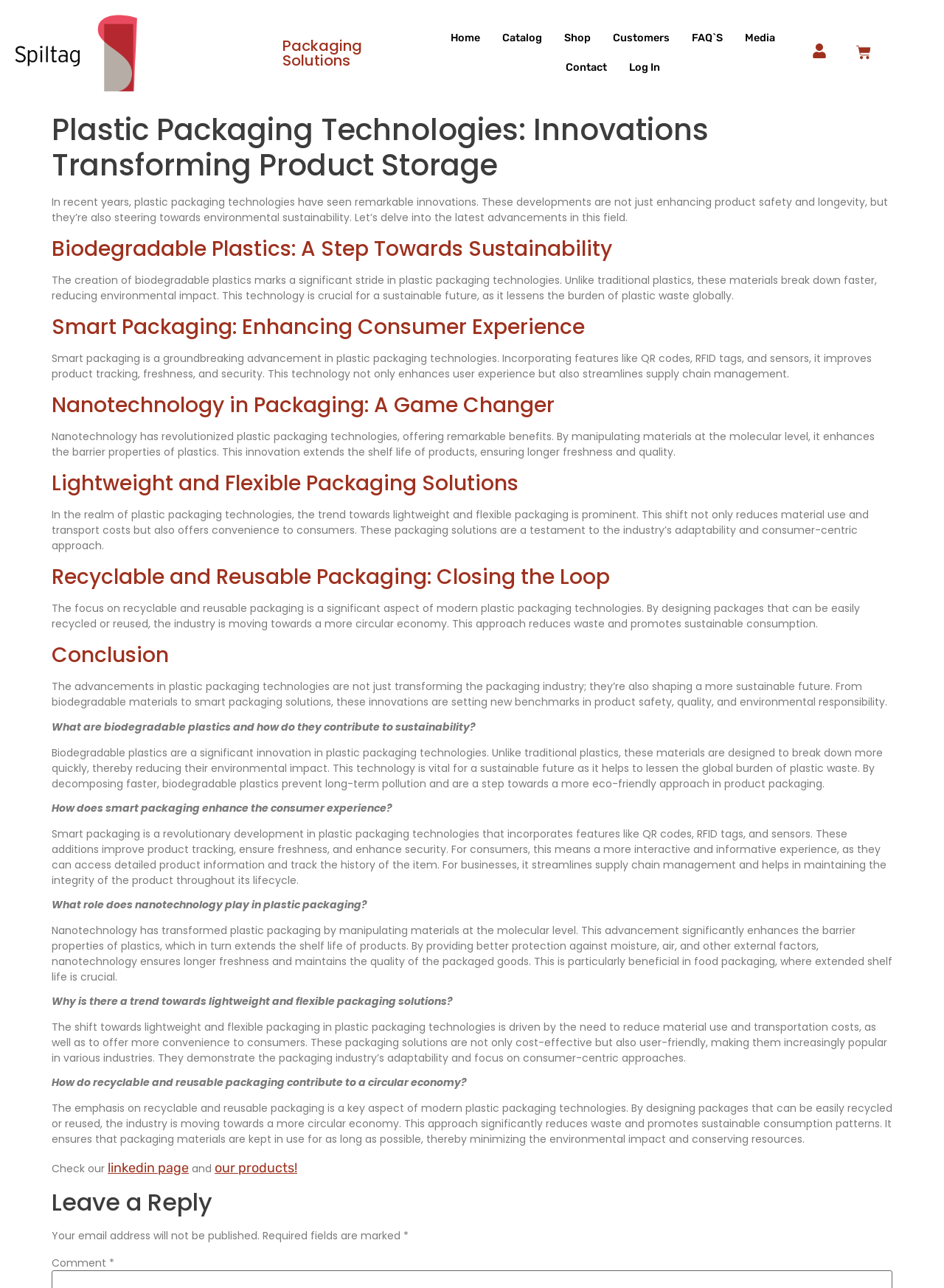What is the role of nanotechnology in plastic packaging?
Provide a concise answer using a single word or phrase based on the image.

Enhance barrier properties